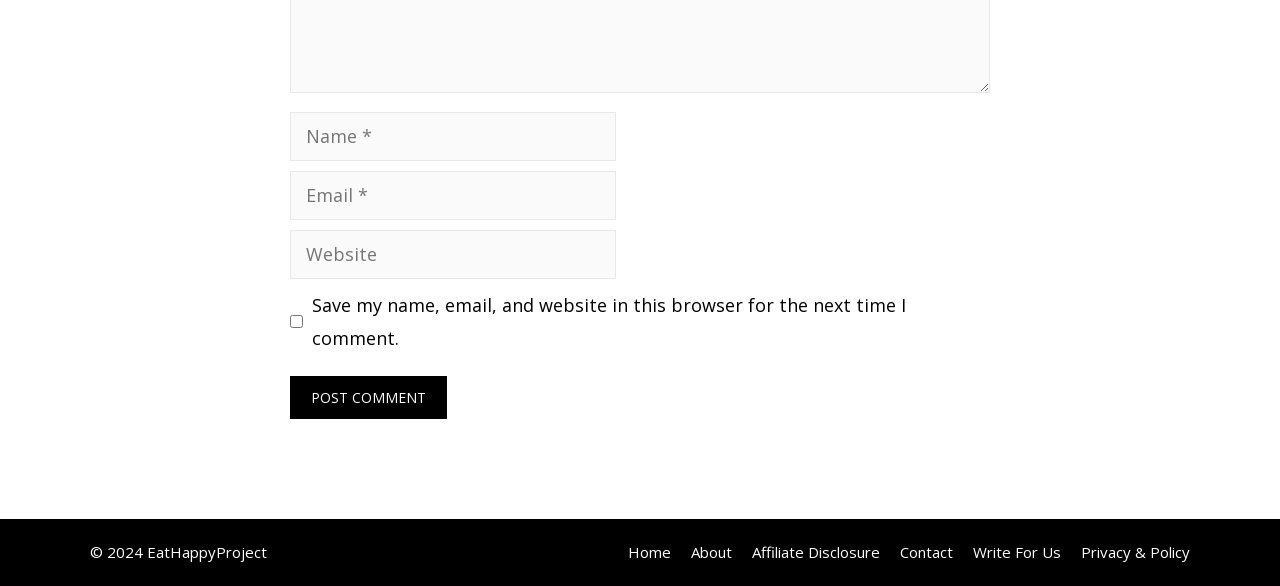Identify the bounding box coordinates of the region I need to click to complete this instruction: "Check the save my information checkbox".

[0.227, 0.538, 0.237, 0.56]